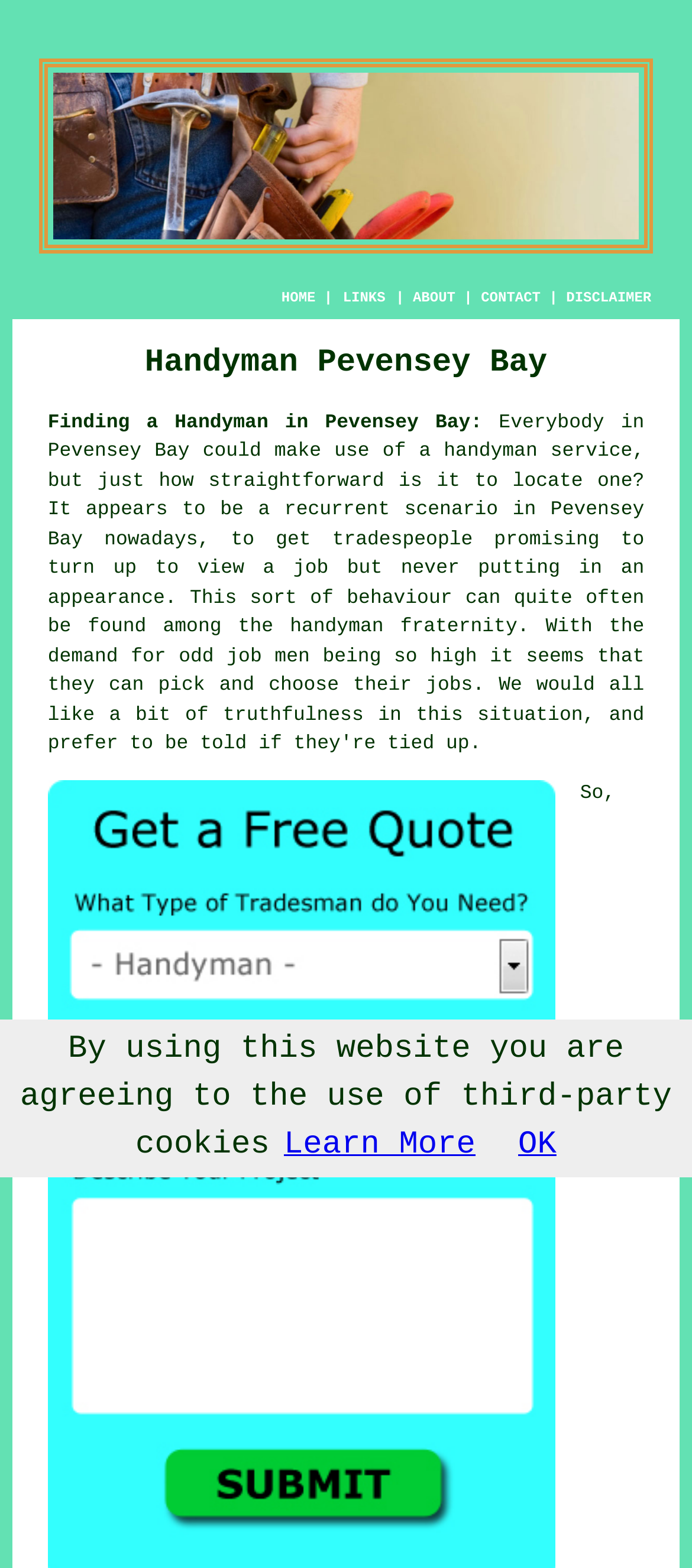Describe every aspect of the webpage in a detailed manner.

The webpage is about a handyman service in Pevensey Bay, East Sussex. At the top left, there is a logo image of "Handymanic" with a width that spans almost the entire page. Below the logo, there is a navigation menu with links to "HOME", "ABOUT", "CONTACT", and "DISCLAIMER", separated by vertical lines. 

The main content of the page starts with a heading "Handyman Pevensey Bay" in a large font size. Below the heading, there is a paragraph of text that discusses the need for a handyman service in Pevensey Bay. The text is divided into several sections, with links to "a handyman service", "tradespeople", "handyman", and "odd job men" scattered throughout the paragraph. 

At the bottom of the page, there is a notice about the use of third-party cookies, with links to "Learn More" and "OK" buttons. The notice is positioned near the bottom right corner of the page.